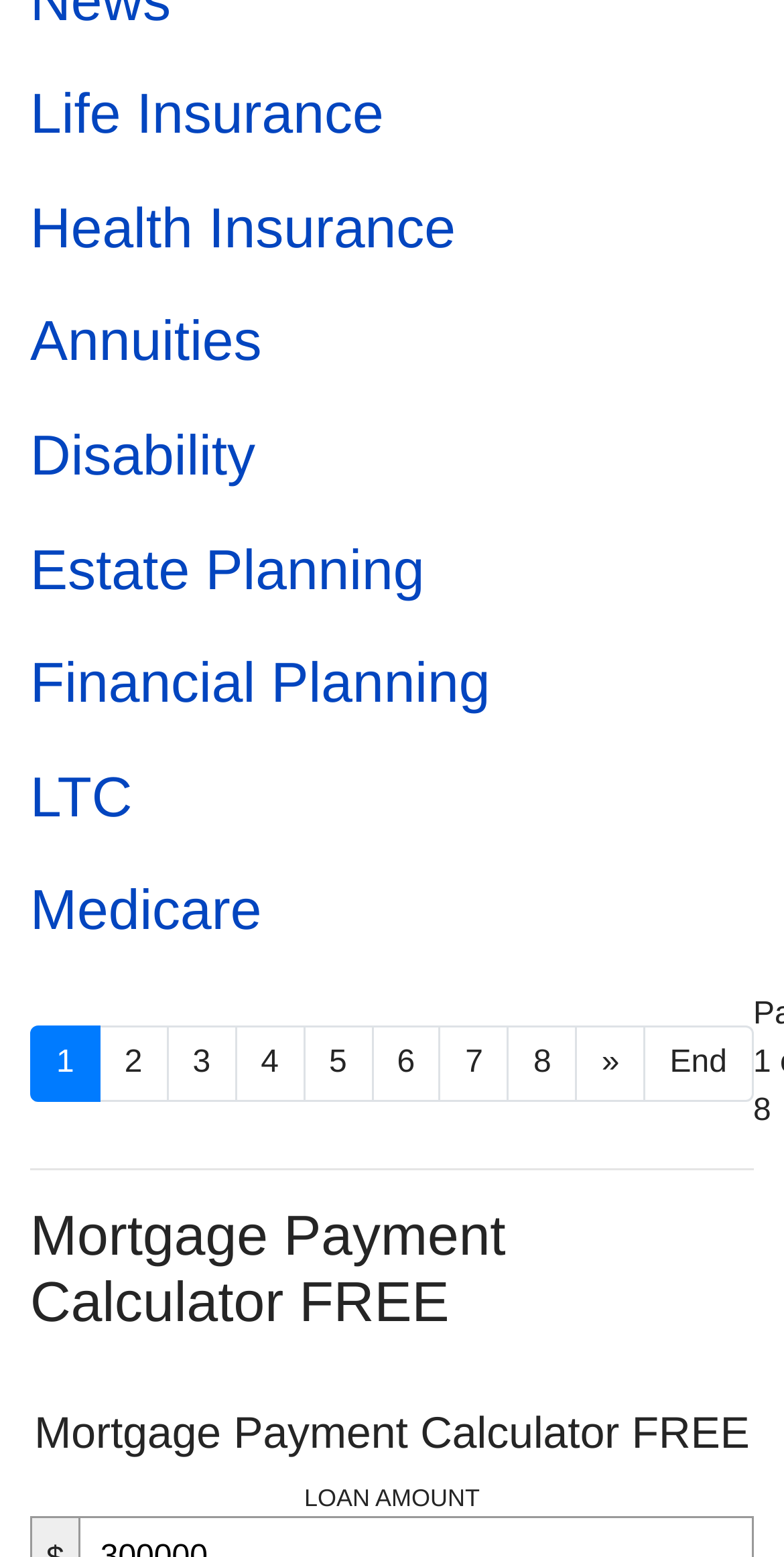Please find the bounding box coordinates of the element that must be clicked to perform the given instruction: "Click on Annuities". The coordinates should be four float numbers from 0 to 1, i.e., [left, top, right, bottom].

[0.038, 0.199, 0.334, 0.239]